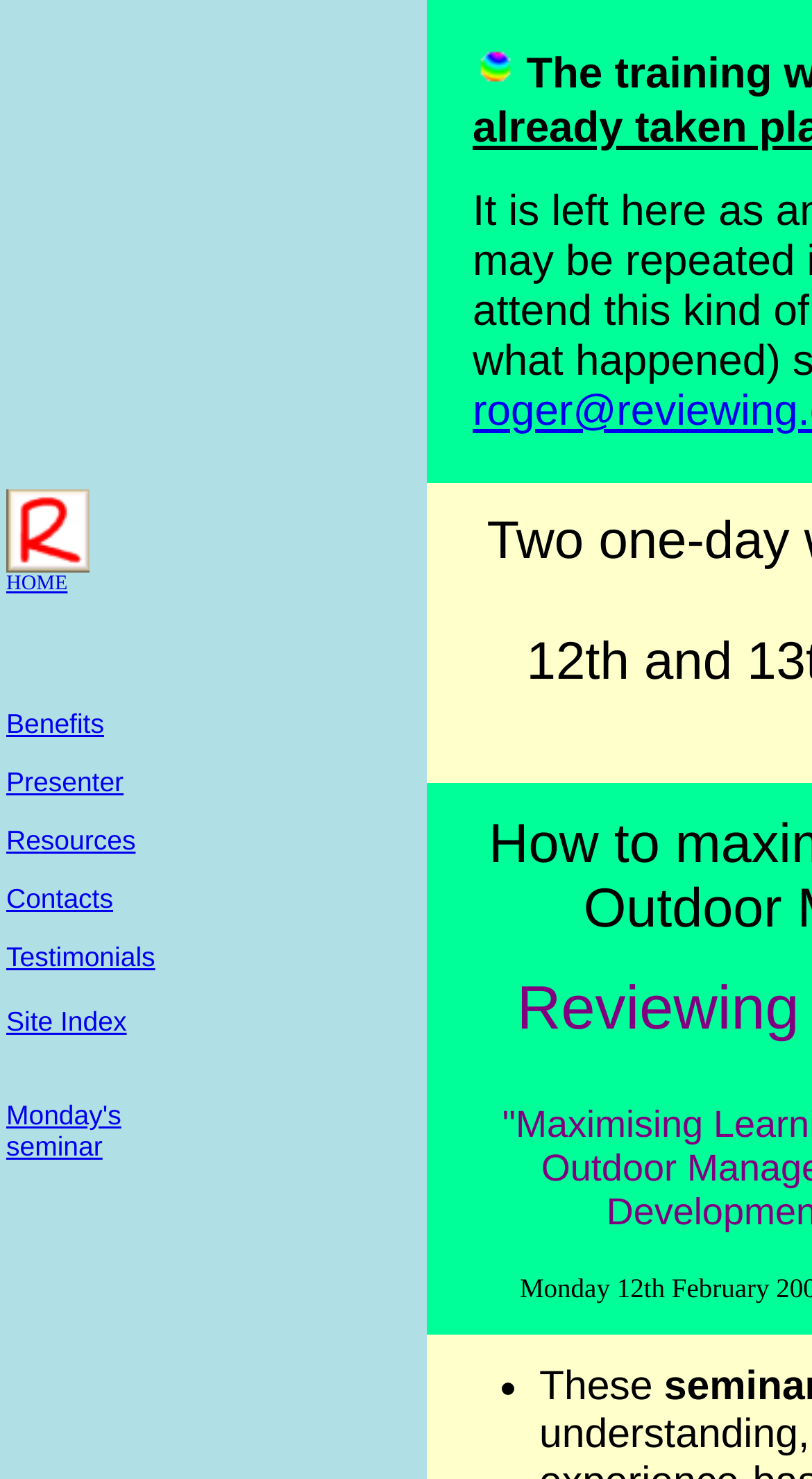Highlight the bounding box coordinates of the element that should be clicked to carry out the following instruction: "view Monday's seminar details". The coordinates must be given as four float numbers ranging from 0 to 1, i.e., [left, top, right, bottom].

[0.008, 0.743, 0.149, 0.786]